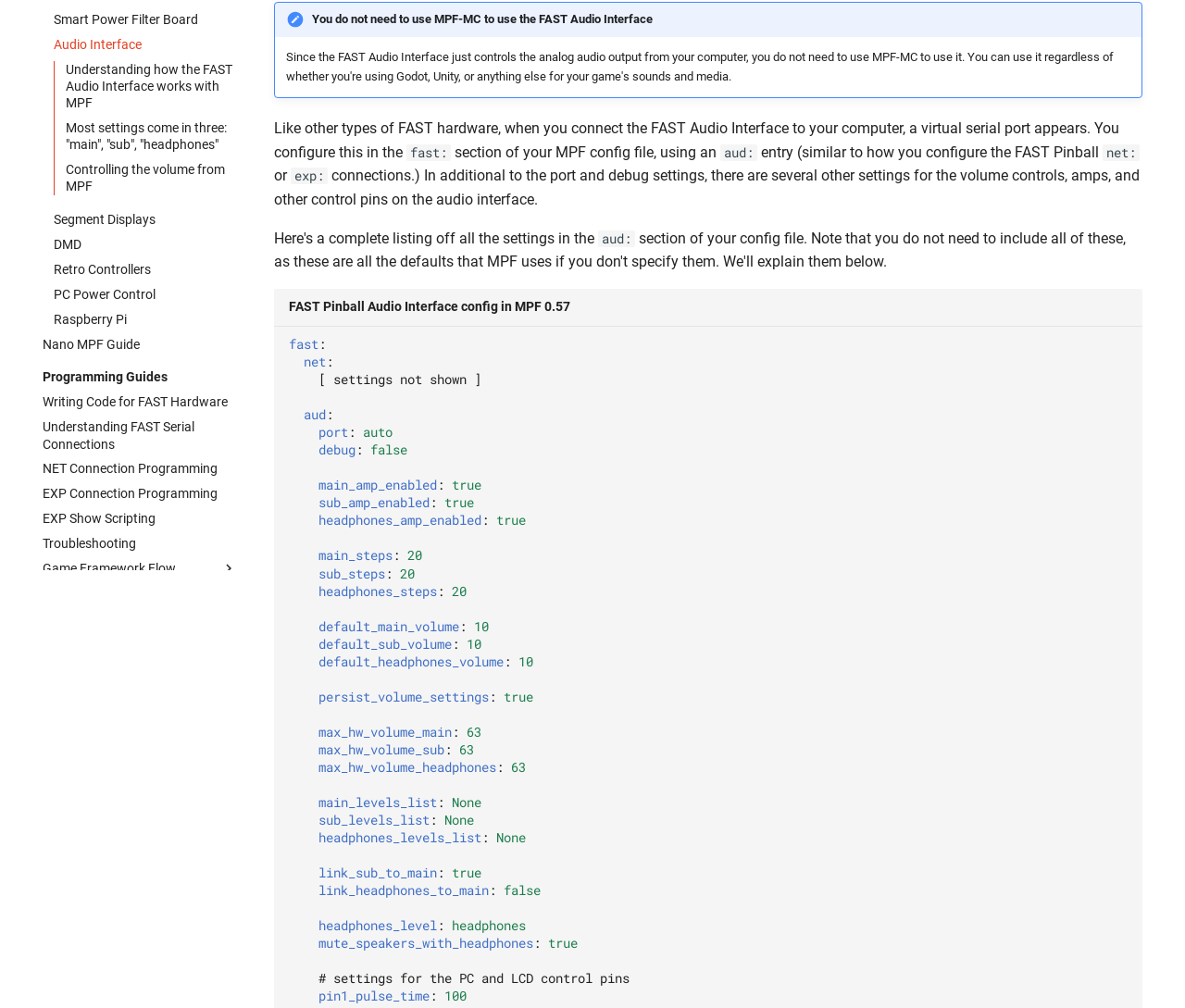Identify the bounding box coordinates for the UI element described as: "Nano MPF Guide". The coordinates should be provided as four floats between 0 and 1: [left, top, right, bottom].

[0.036, 0.333, 0.2, 0.35]